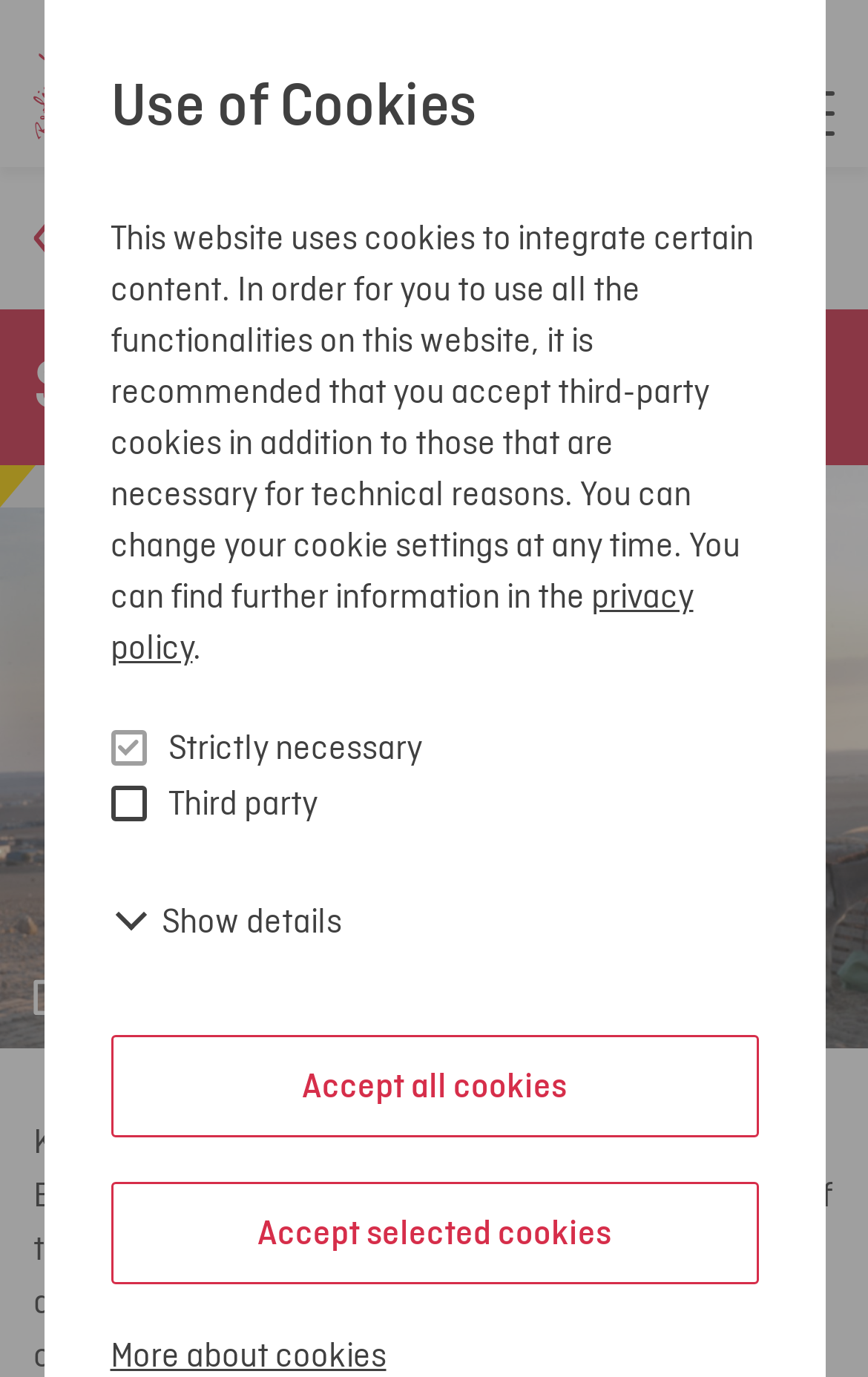Specify the bounding box coordinates of the region I need to click to perform the following instruction: "submit your story". The coordinates must be four float numbers in the range of 0 to 1, i.e., [left, top, right, bottom].

None